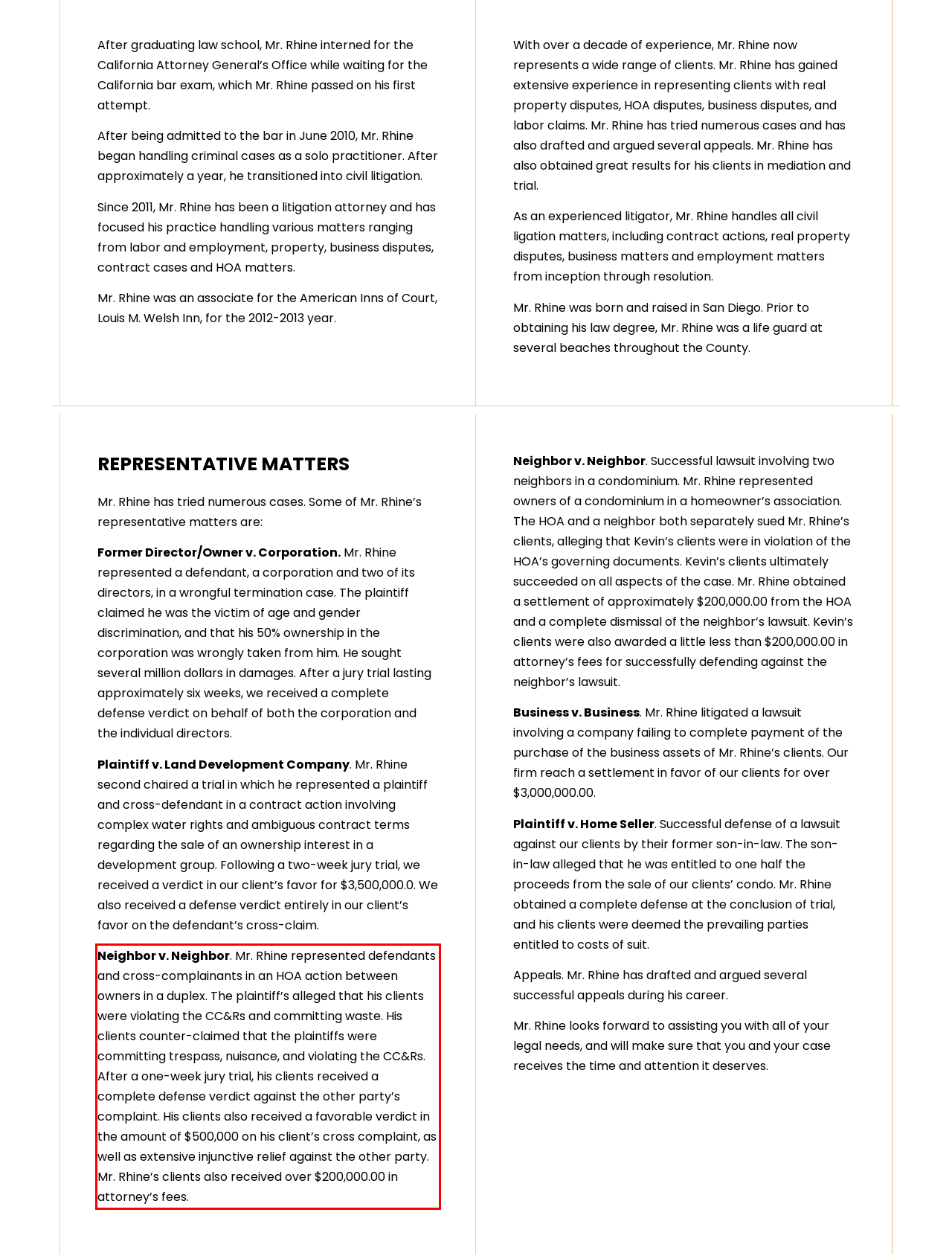Identify the text inside the red bounding box on the provided webpage screenshot by performing OCR.

Neighbor v. Neighbor. Mr. Rhine represented defendants and cross-complainants in an HOA action between owners in a duplex. The plaintiff’s alleged that his clients were violating the CC&Rs and committing waste. His clients counter-claimed that the plaintiffs were committing trespass, nuisance, and violating the CC&Rs. After a one-week jury trial, his clients received a complete defense verdict against the other party’s complaint. His clients also received a favorable verdict in the amount of $500,000 on his client’s cross complaint, as well as extensive injunctive relief against the other party. Mr. Rhine’s clients also received over $200,000.00 in attorney’s fees.